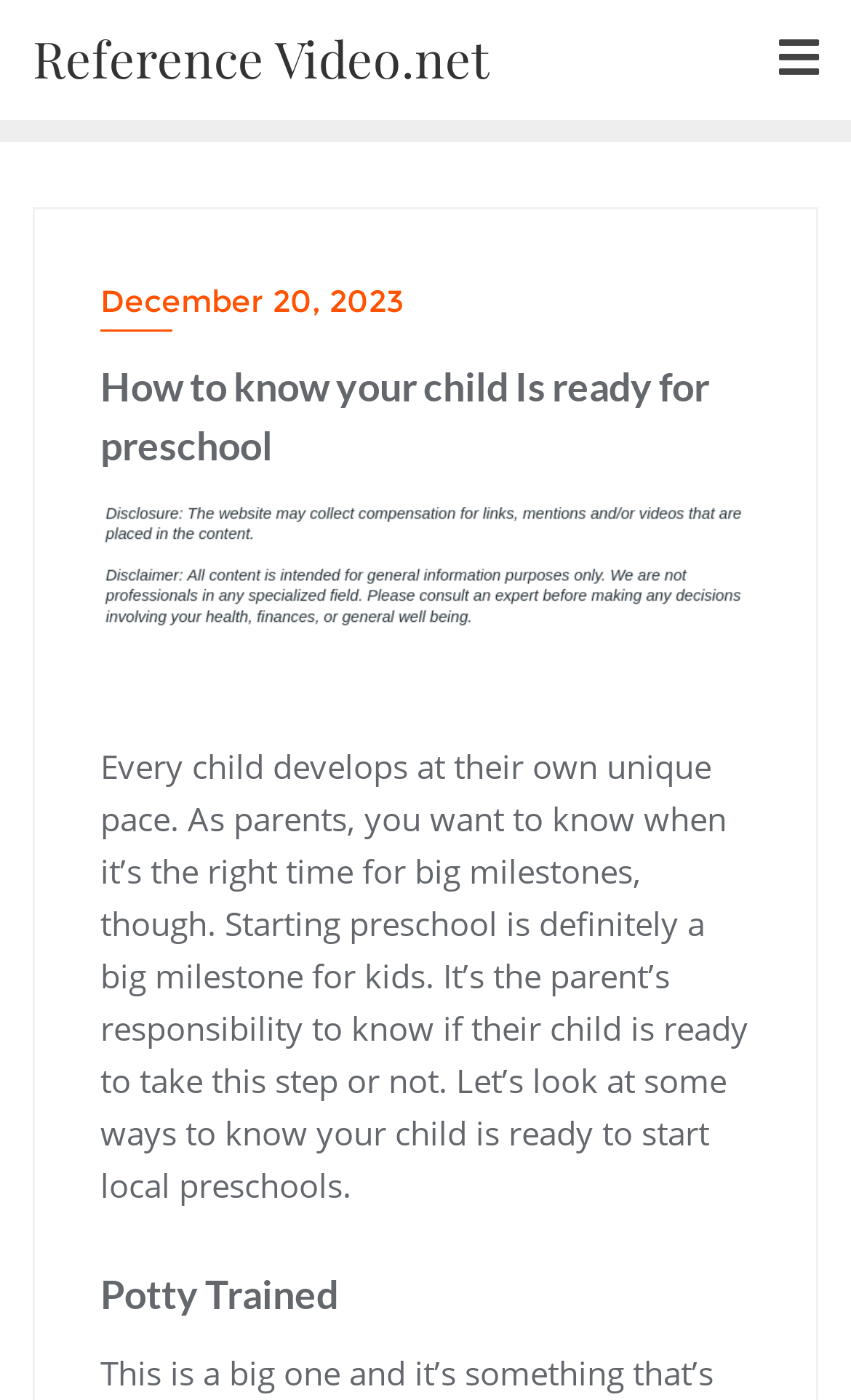Provide a single word or phrase to answer the given question: 
What is one milestone mentioned in the webpage?

Starting preschool